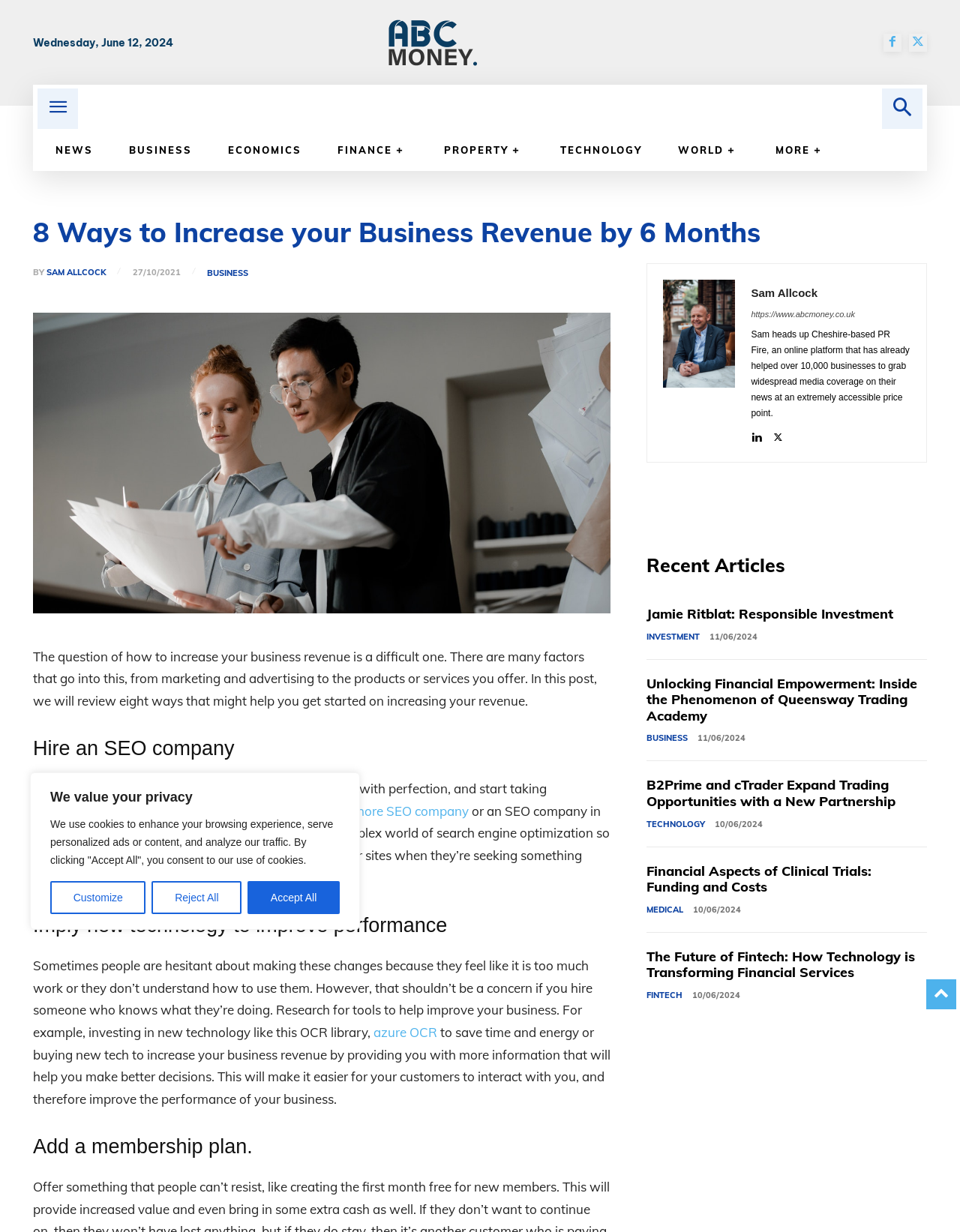Determine the bounding box coordinates of the clickable element to achieve the following action: 'Learn about the 8 ways to increase business revenue'. Provide the coordinates as four float values between 0 and 1, formatted as [left, top, right, bottom].

[0.034, 0.596, 0.636, 0.619]